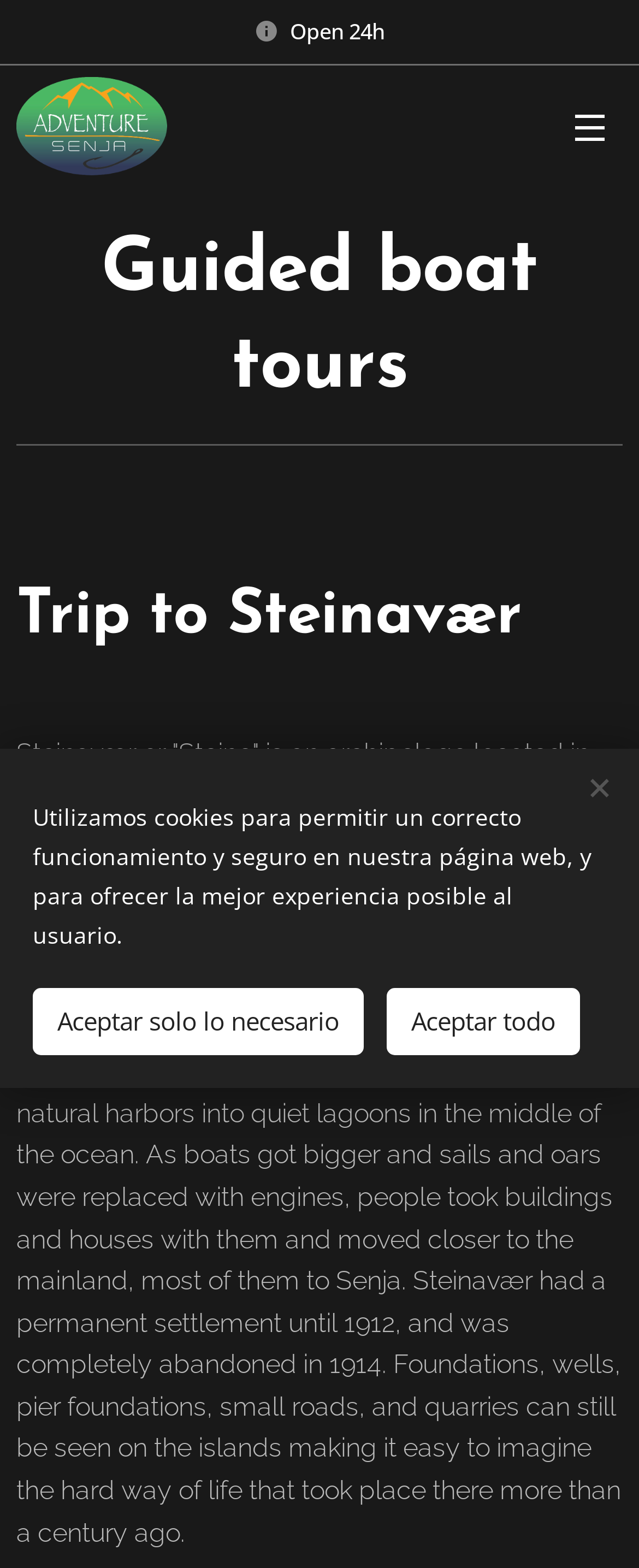What is the purpose of the breakwaters on Steinavær?
Refer to the image and provide a concise answer in one word or phrase.

To turn natural harbors into quiet lagoons